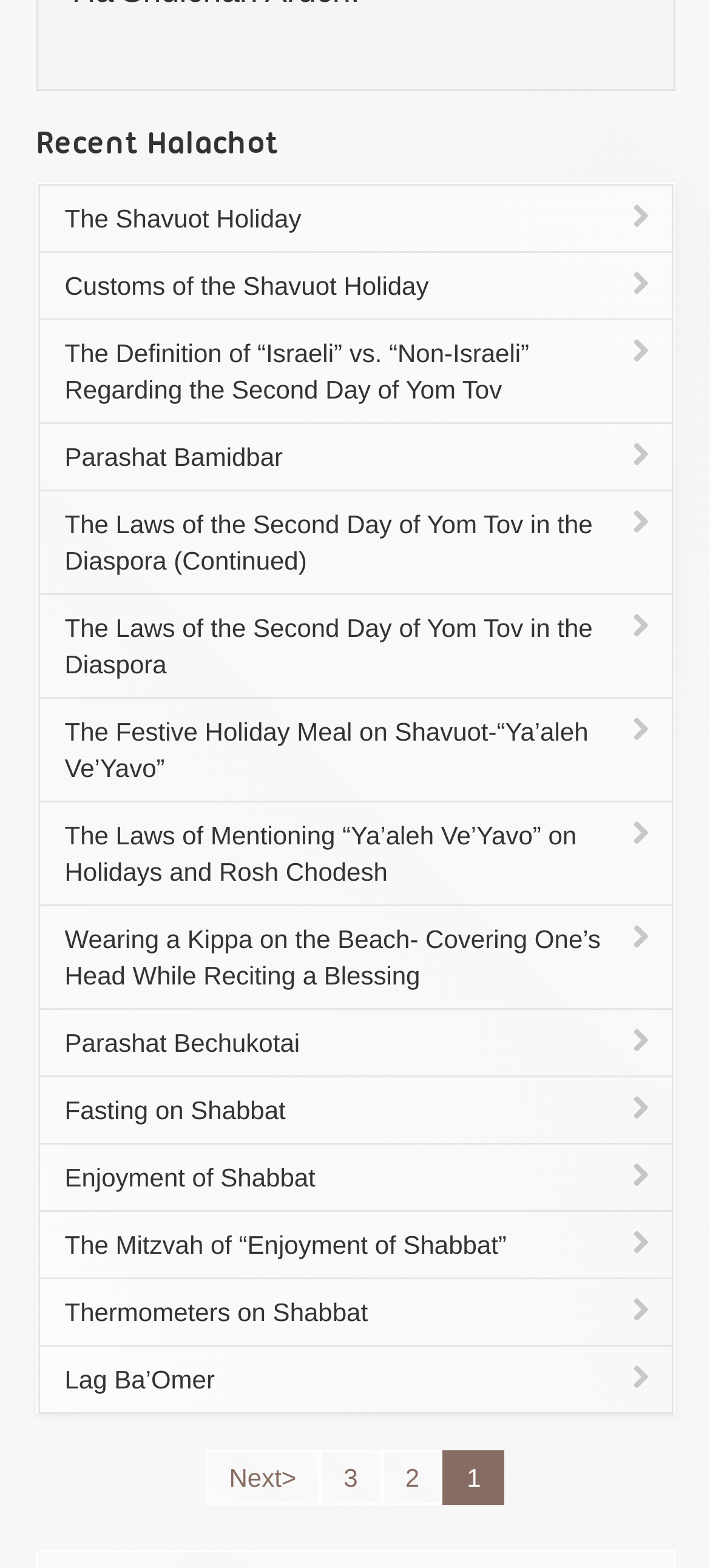Bounding box coordinates should be provided in the format (top-left x, top-left y, bottom-right x, bottom-right y) with all values between 0 and 1. Identify the bounding box for this UI element: Customs of the Shavuot Holiday

[0.053, 0.16, 0.947, 0.204]